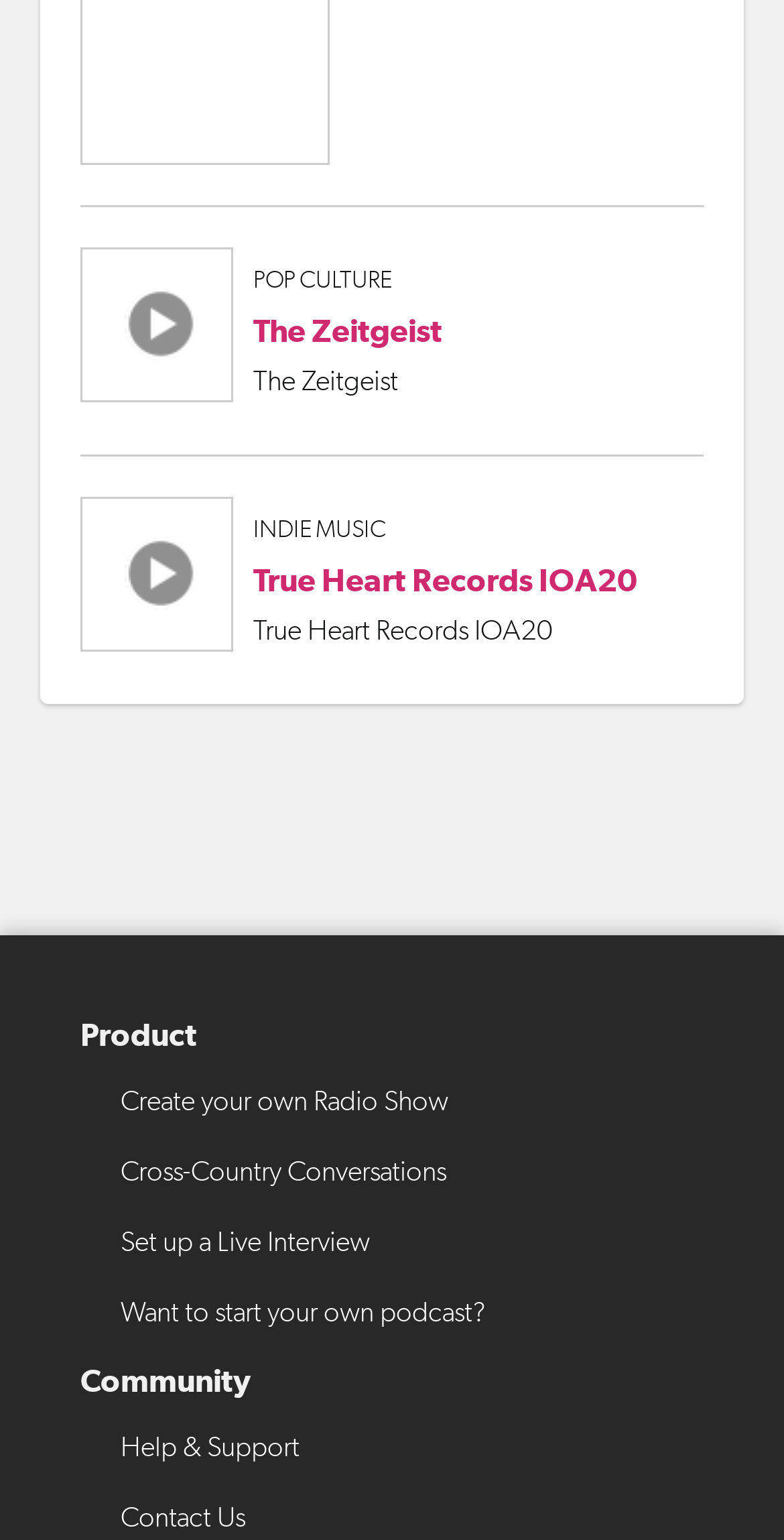What is the category of the first article? Analyze the screenshot and reply with just one word or a short phrase.

POP CULTURE